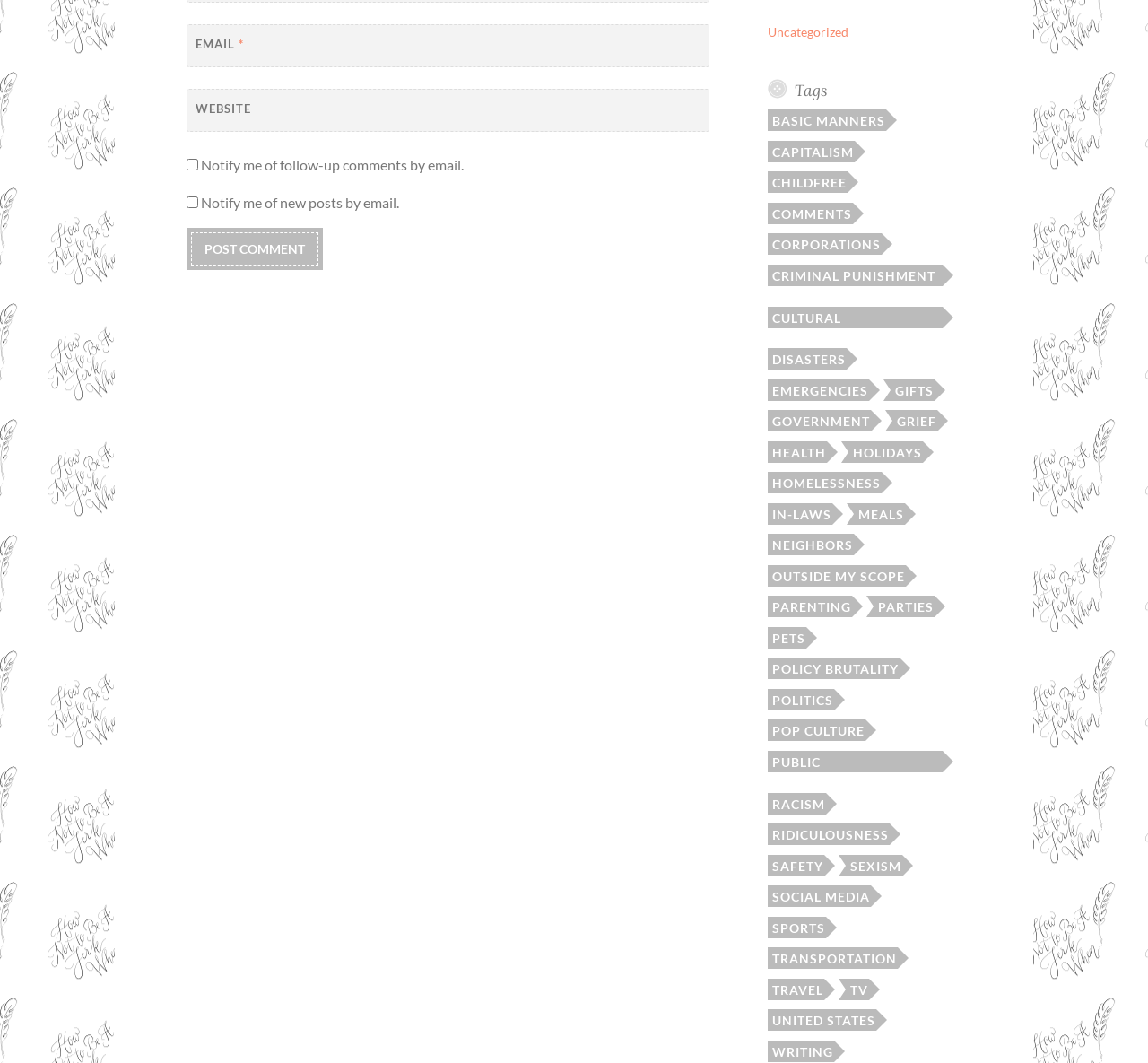Give a concise answer using only one word or phrase for this question:
What is the label of the first text input field?

EMAIL